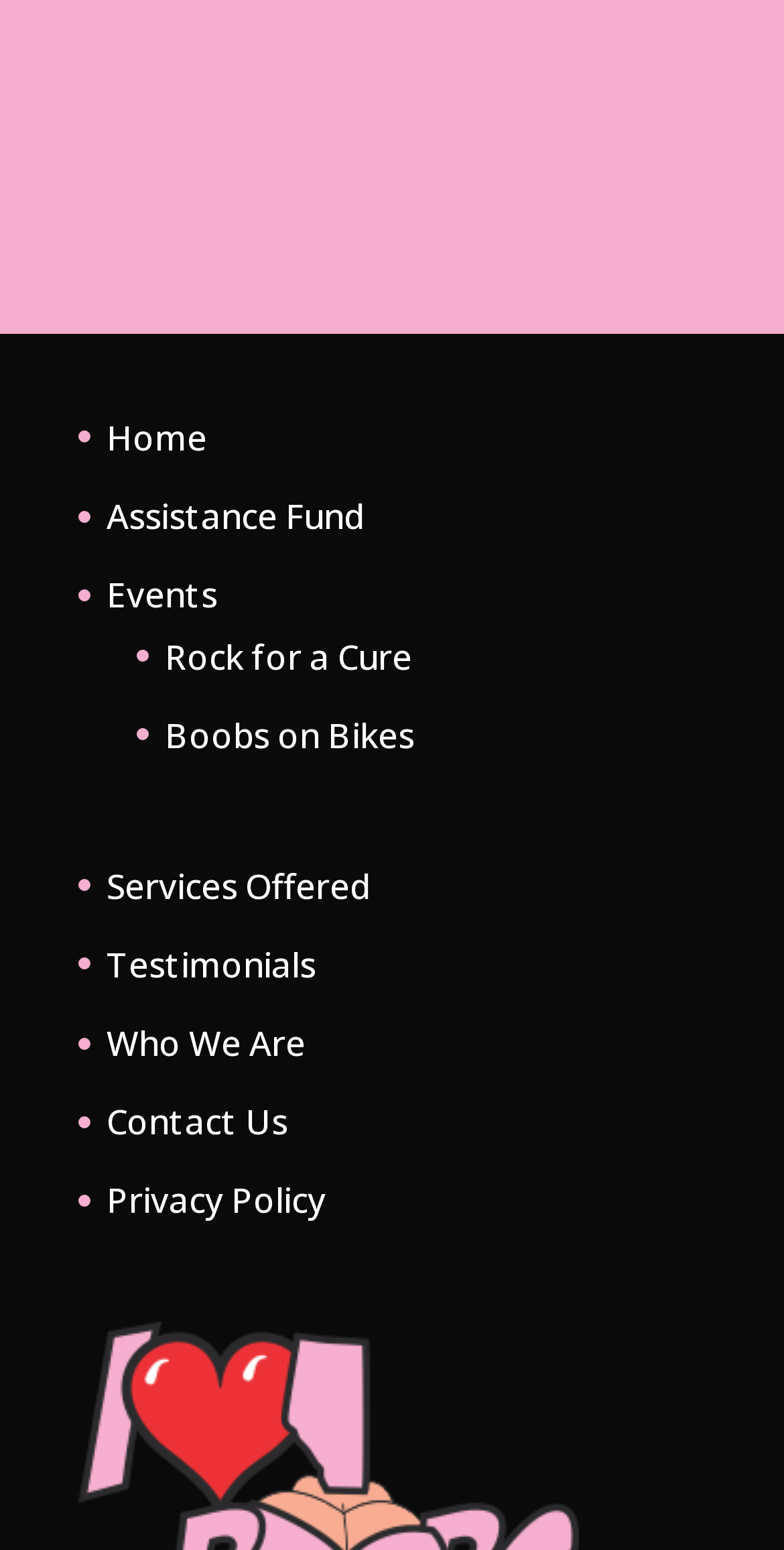Is there a section for user testimonials?
Provide a detailed and extensive answer to the question.

The presence of a link labeled 'Testimonials' in the navigation menu suggests that there is a section on the webpage dedicated to user testimonials.